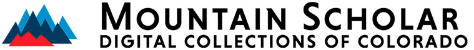Based on what you see in the screenshot, provide a thorough answer to this question: What is the purpose of the digital repository?

The tagline 'DIGITAL COLLECTIONS OF COLORADO' highlights the repository's dedication to preserving and sharing the state's rich academic and cultural heritage, indicating that the purpose of the digital repository is to preserve and share Colorado's heritage.